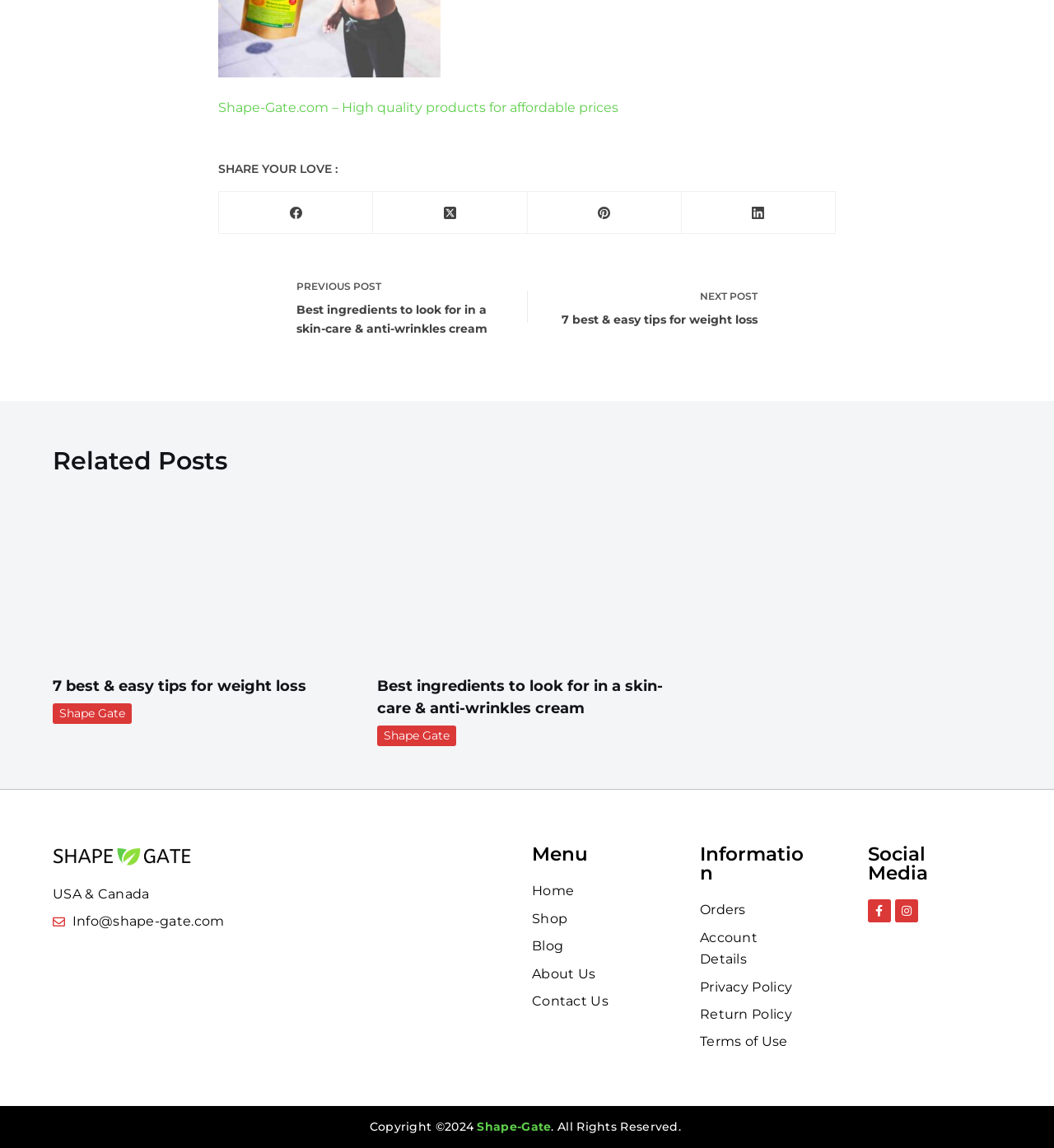Identify and provide the bounding box for the element described by: "Terms of Use".

[0.664, 0.898, 0.766, 0.917]